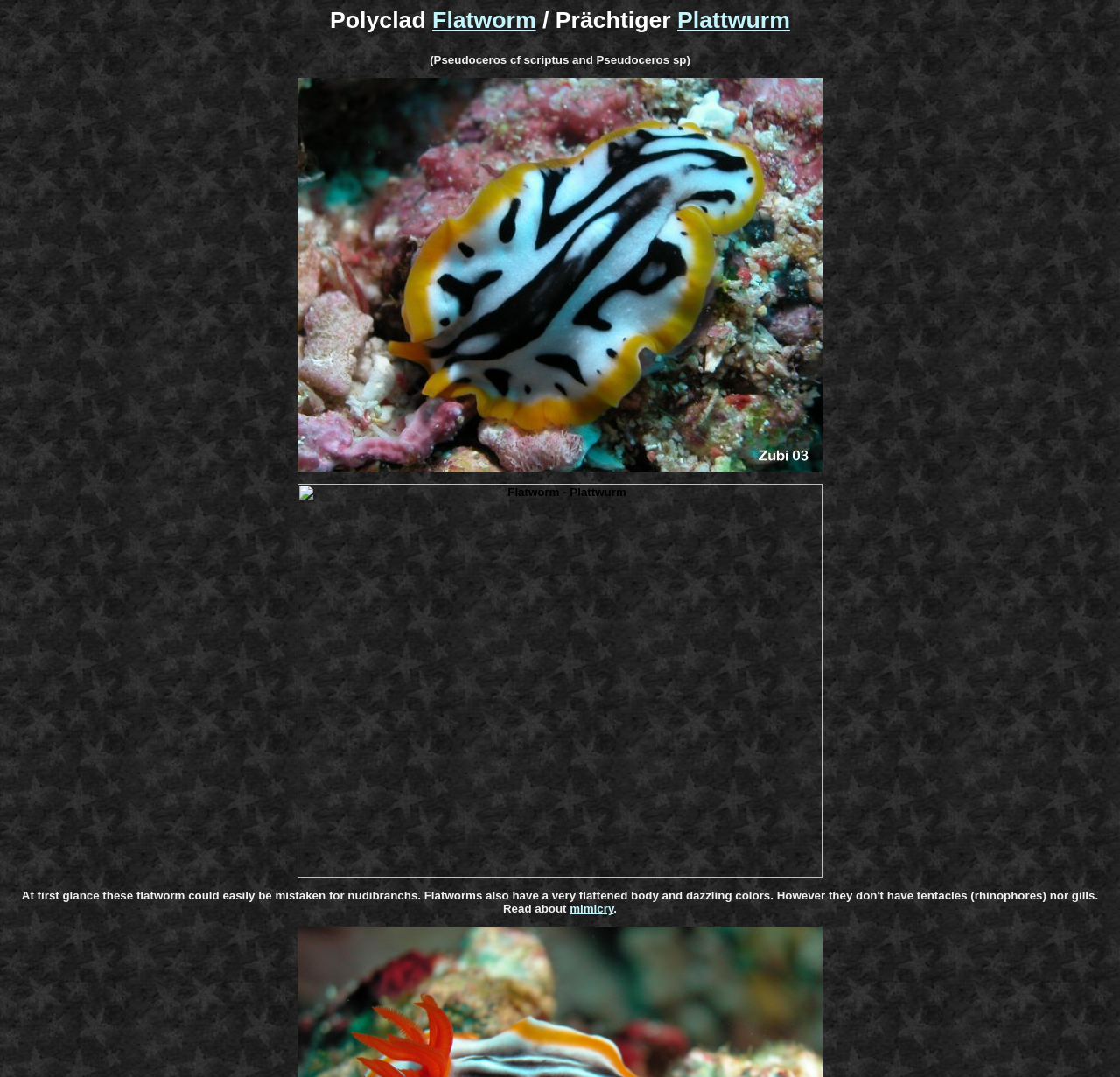How many images of the flatworm are on the webpage?
Examine the screenshot and reply with a single word or phrase.

2